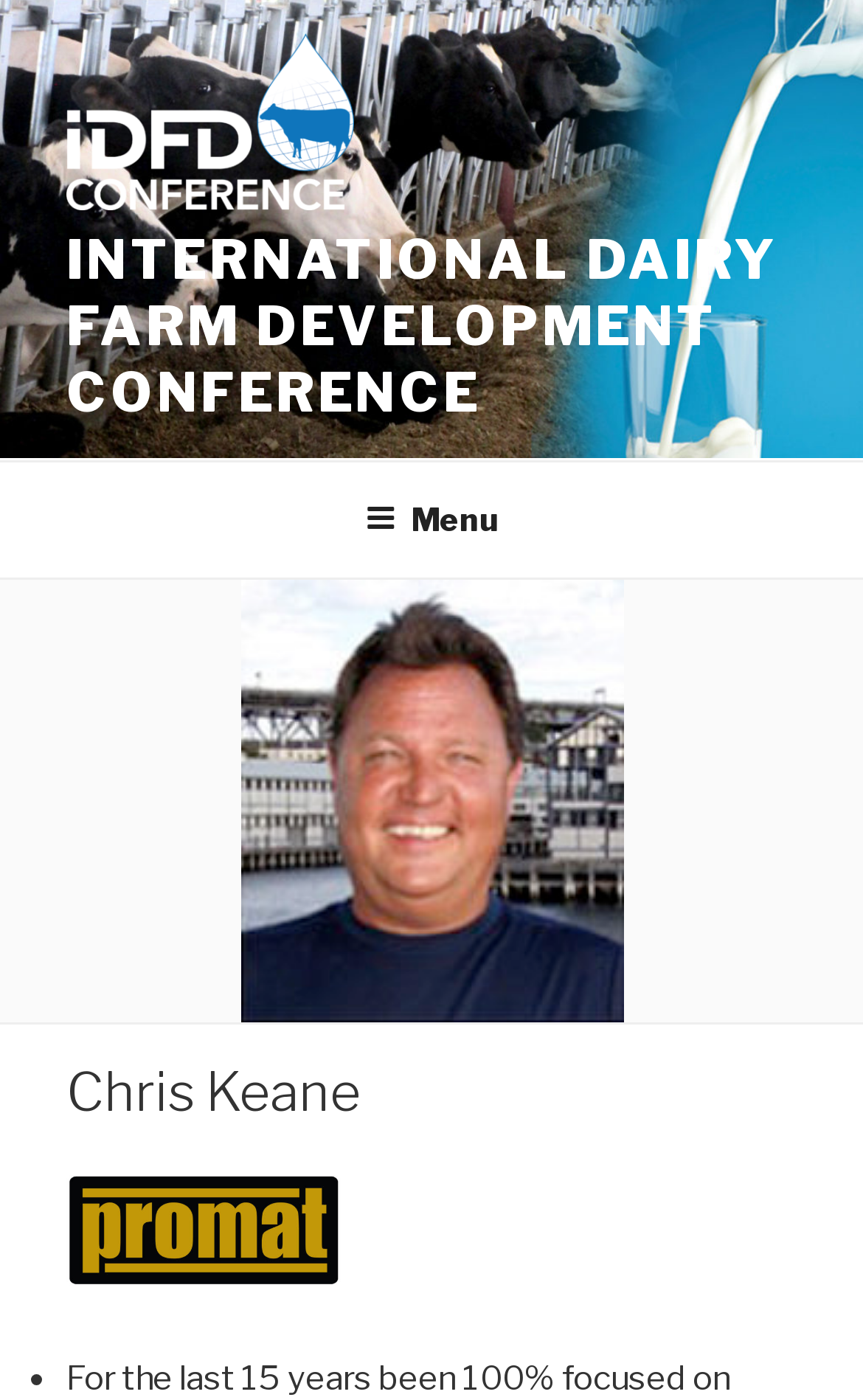What is the name of the person associated with this conference?
Please answer using one word or phrase, based on the screenshot.

Chris Keane